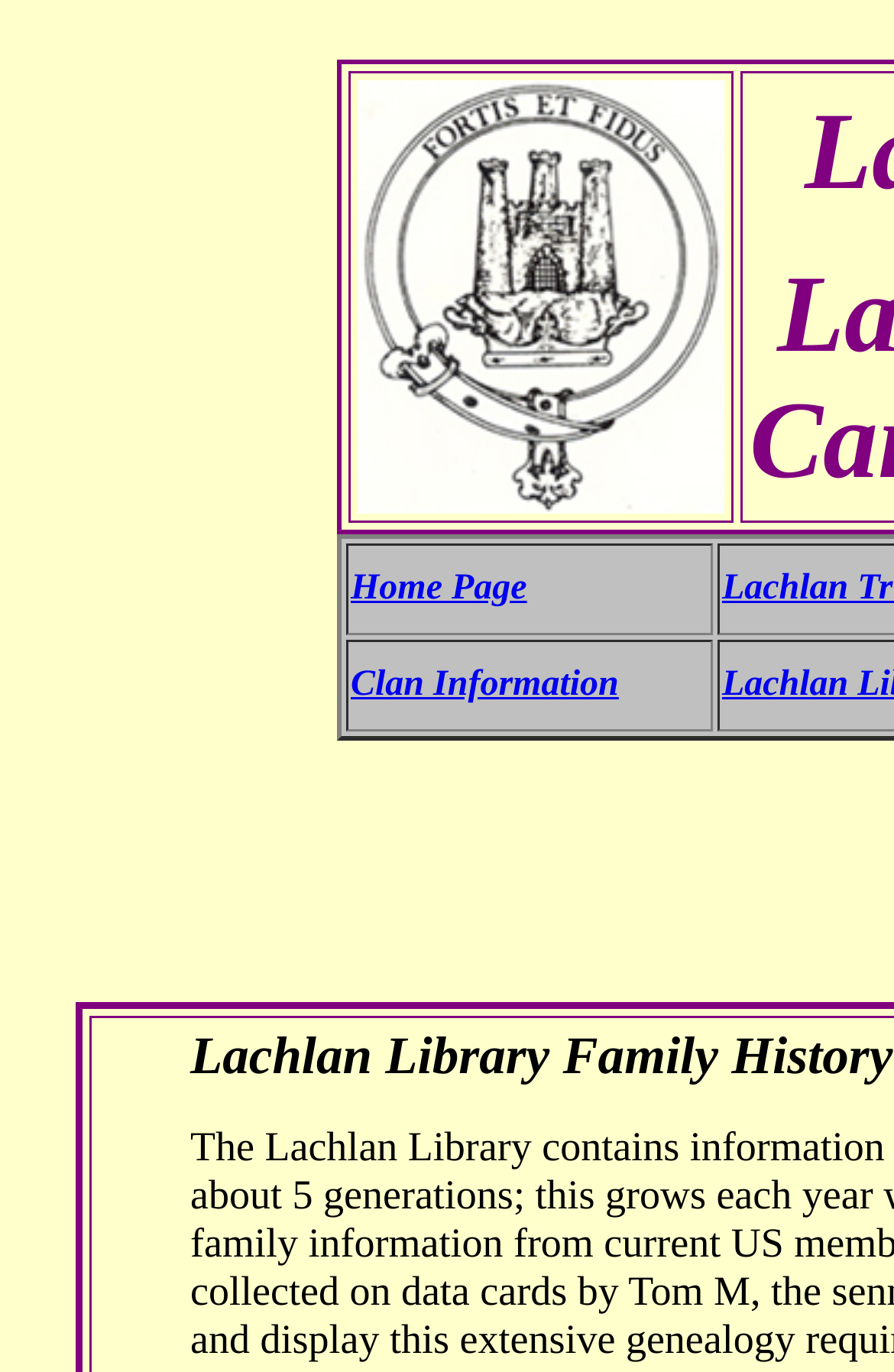Describe in detail what you see on the webpage.

The webpage is about the services offered by a library to its members. At the top, there is a large empty space, followed by a grid of cells. The first cell contains an image, positioned slightly to the right of the center of the page. Below the image, there are two links, "Home Page" and "Clan Information", arranged vertically and aligned to the right of the image. The "Home Page" link is positioned slightly above the center of the page, while the "Clan Information" link is located below it, closer to the bottom of the page.